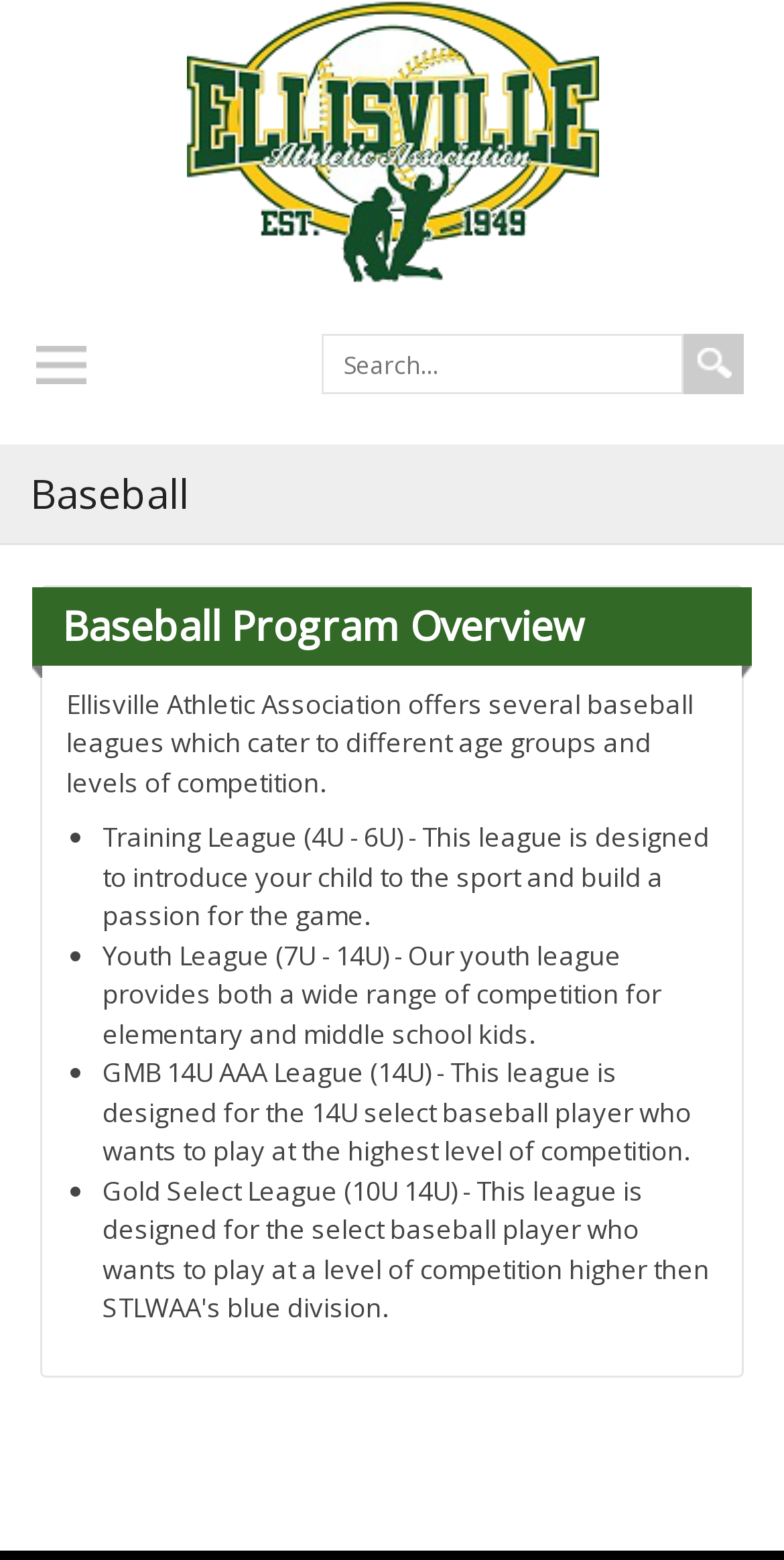Give a full account of the webpage's elements and their arrangement.

The webpage is about Youth Baseball Programs, specifically the Ellisville Athletic Association's baseball leagues. At the top, there is a header section with a logo of Ellisville Athletic Association on the left and a "Menu" button on the right. Below the header, there is a search bar with a "Clear search text" button and a "Search" button.

The main content of the page is divided into sections. The first section is headed by "Baseball" and has a subheading "Baseball Program Overview". Below the subheading, there is a paragraph of text describing the baseball leagues offered by the association, which cater to different age groups and levels of competition.

Following the paragraph, there is a list of four bullet points, each describing a specific league: Training League, Youth League, and GMB 14U AAA League. The list markers are bullet points, and each league's description is a short paragraph. The Training League is designed to introduce children to the sport, the Youth League provides competition for elementary and middle school kids, and the GMB 14U AAA League is for 14U select baseball players who want to play at the highest level of competition.